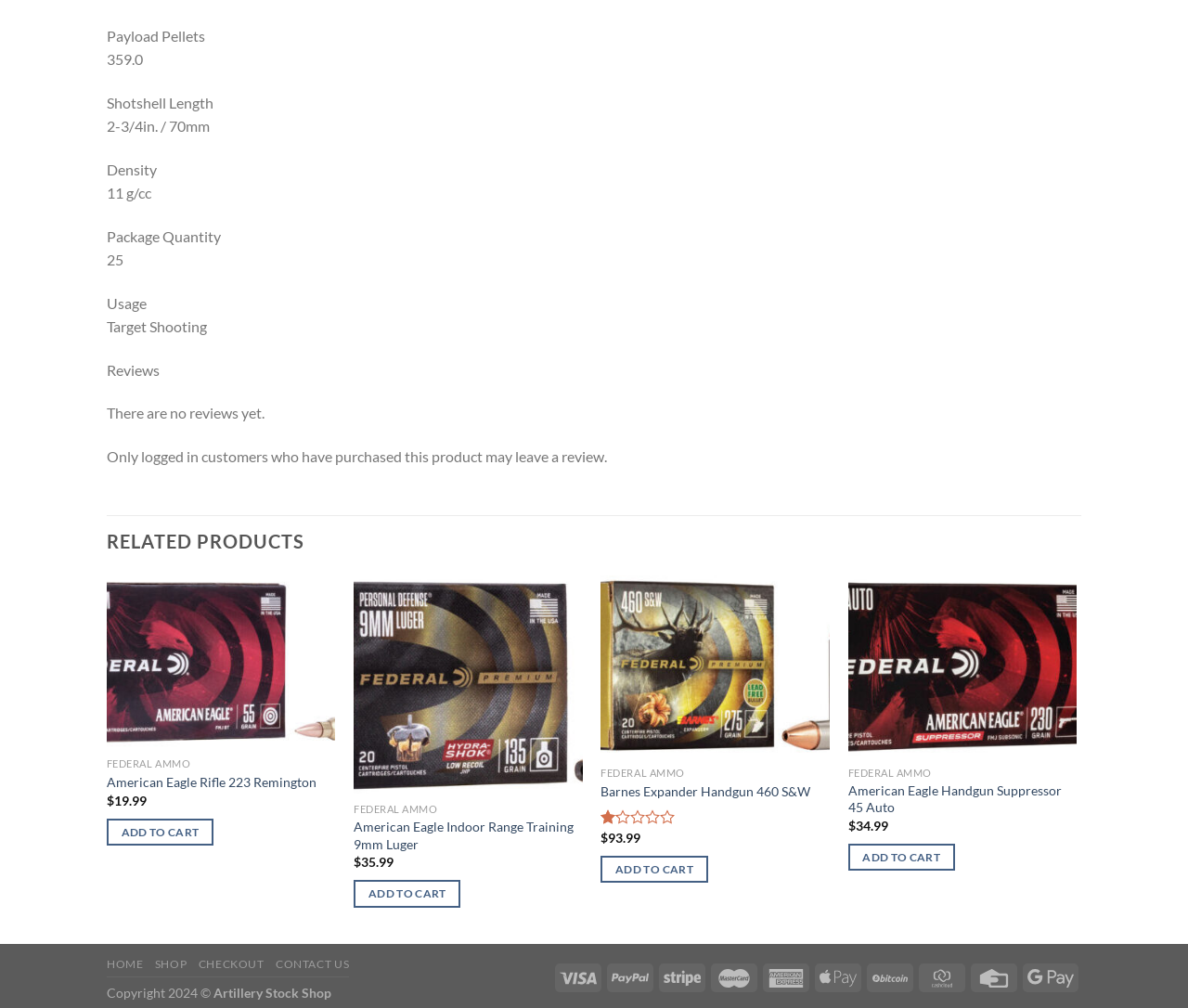Respond to the question below with a single word or phrase:
How many reviews are there for this product?

No reviews